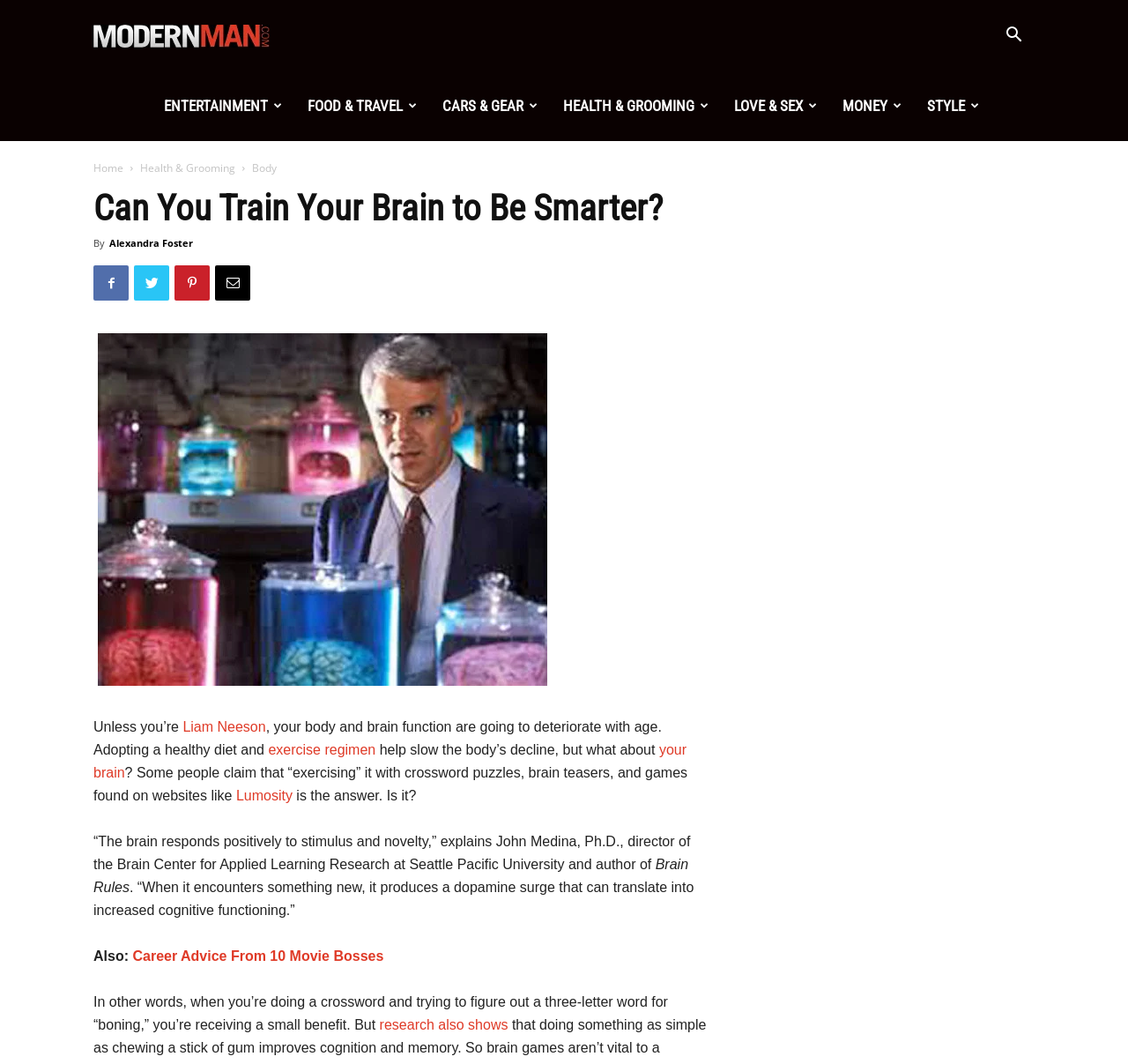Identify the bounding box coordinates of the part that should be clicked to carry out this instruction: "Click the 'Even more ALEC-Jason Saine goodness' link".

None